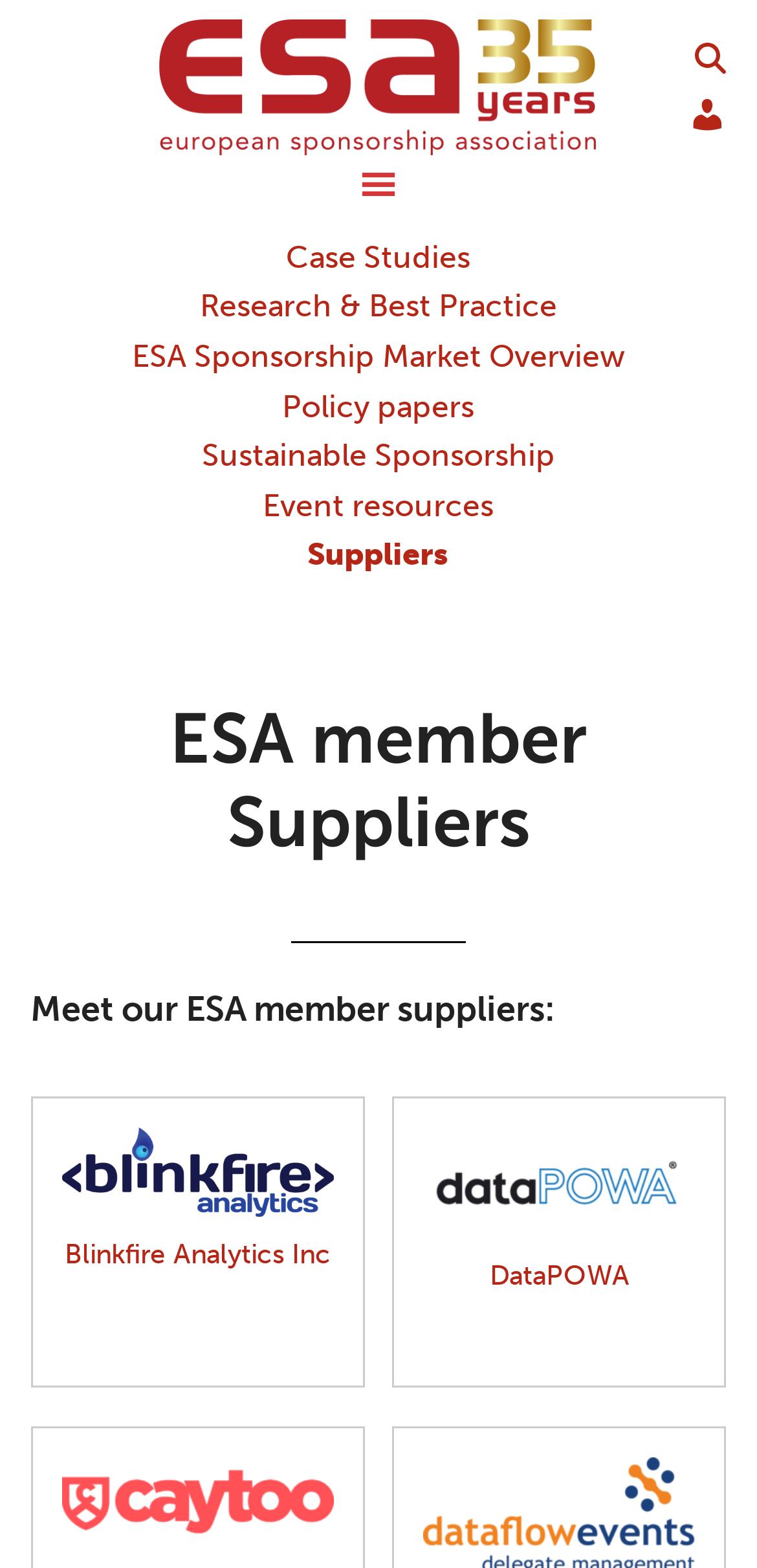Please provide the bounding box coordinates for the element that needs to be clicked to perform the following instruction: "Click the European Sponsorship Association link". The coordinates should be given as four float numbers between 0 and 1, i.e., [left, top, right, bottom].

[0.192, 0.012, 0.808, 0.099]